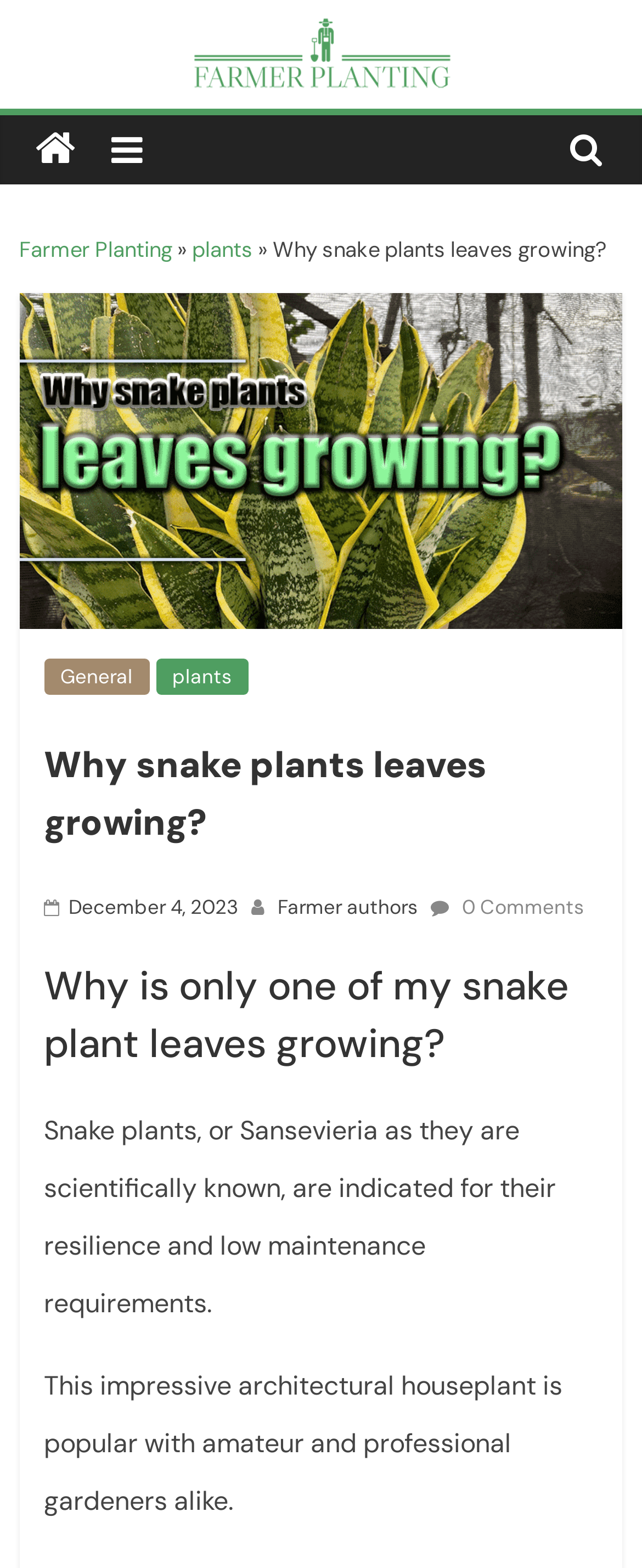Refer to the screenshot and answer the following question in detail:
How many comments does the article have?

I determined the answer by looking at the link ' 0 Comments', which suggests that the article has zero comments.